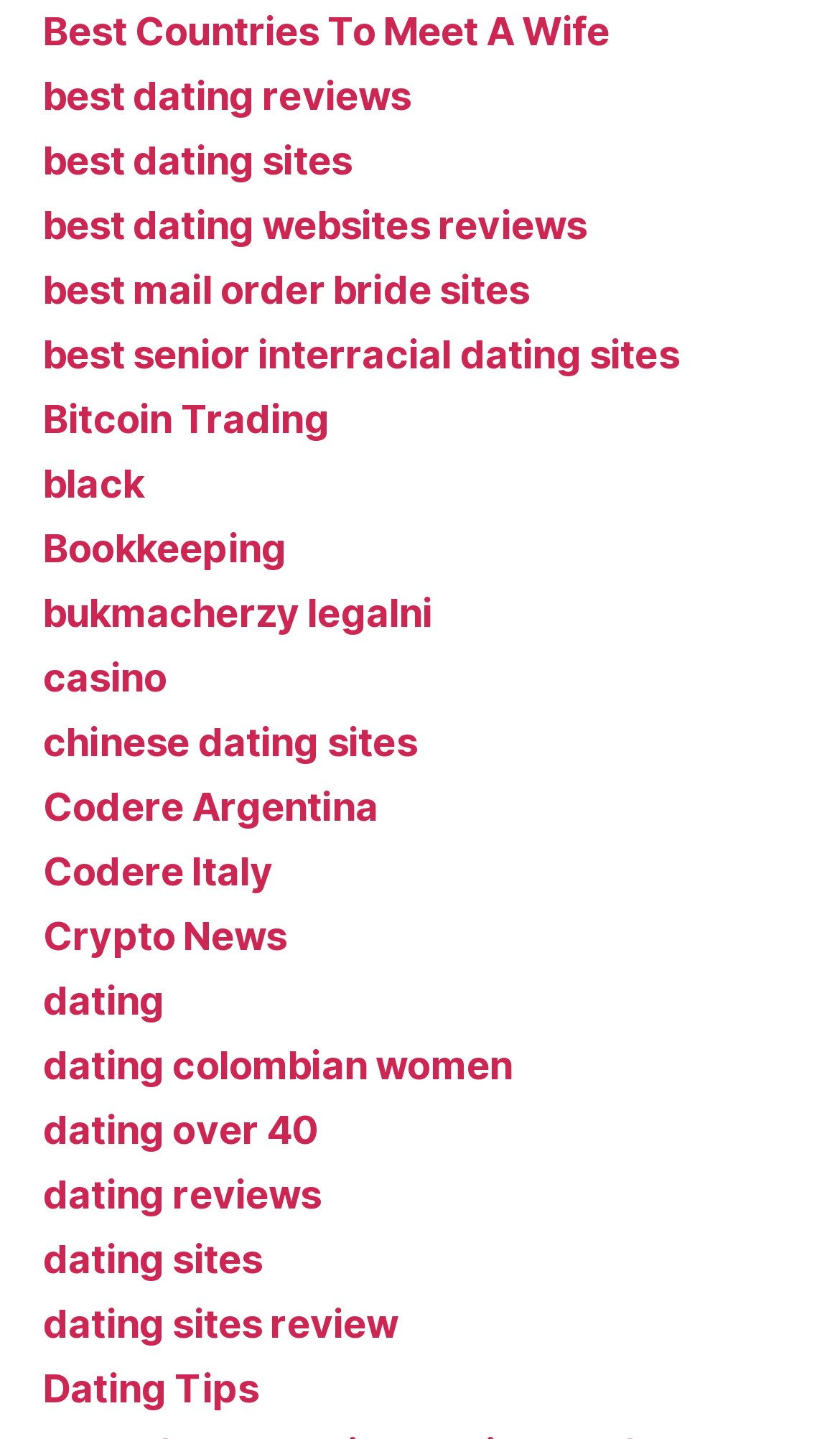Kindly determine the bounding box coordinates of the area that needs to be clicked to fulfill this instruction: "Enter email address".

None